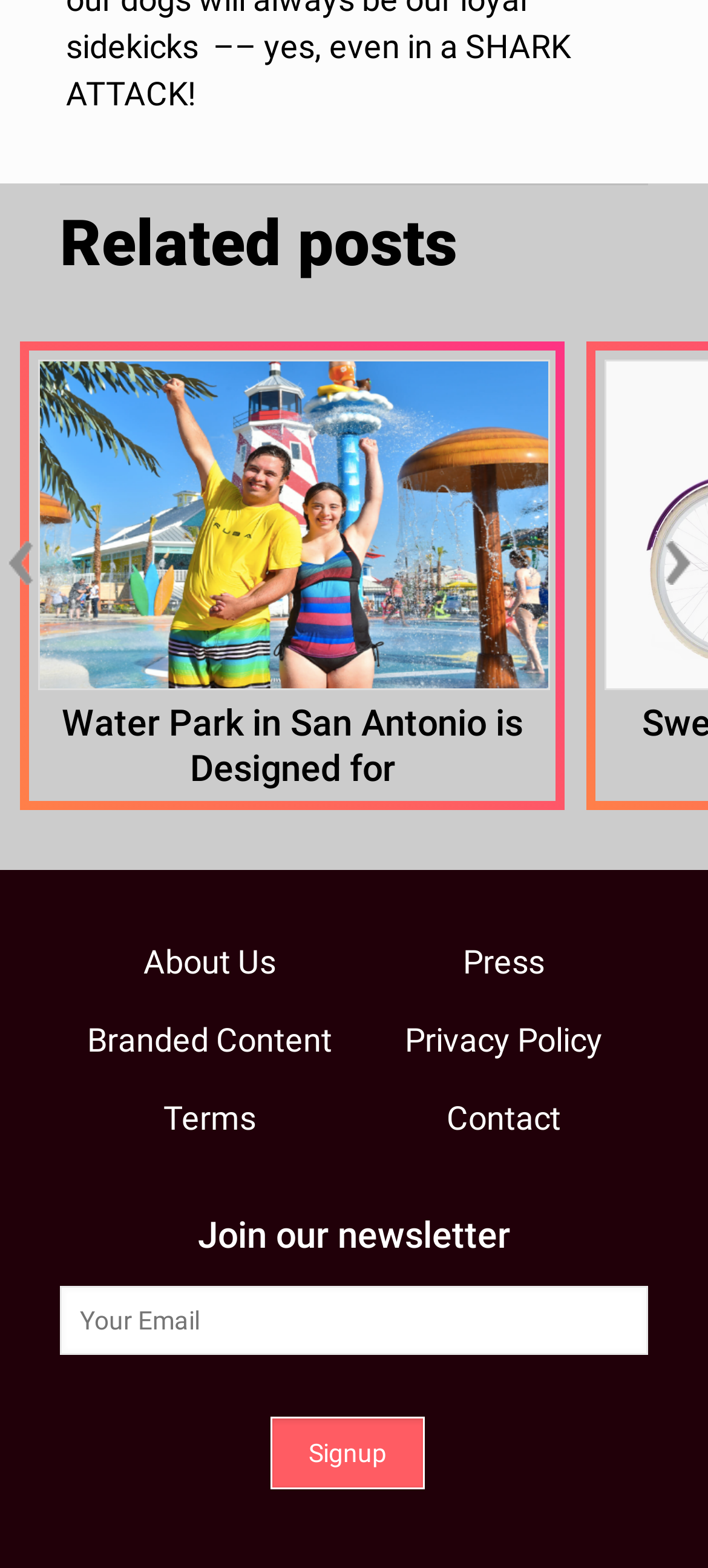Refer to the image and provide a thorough answer to this question:
What is the text on the button?

The button is located below the textbox and has the text 'Signup', indicating that it is used to submit the newsletter signup form.